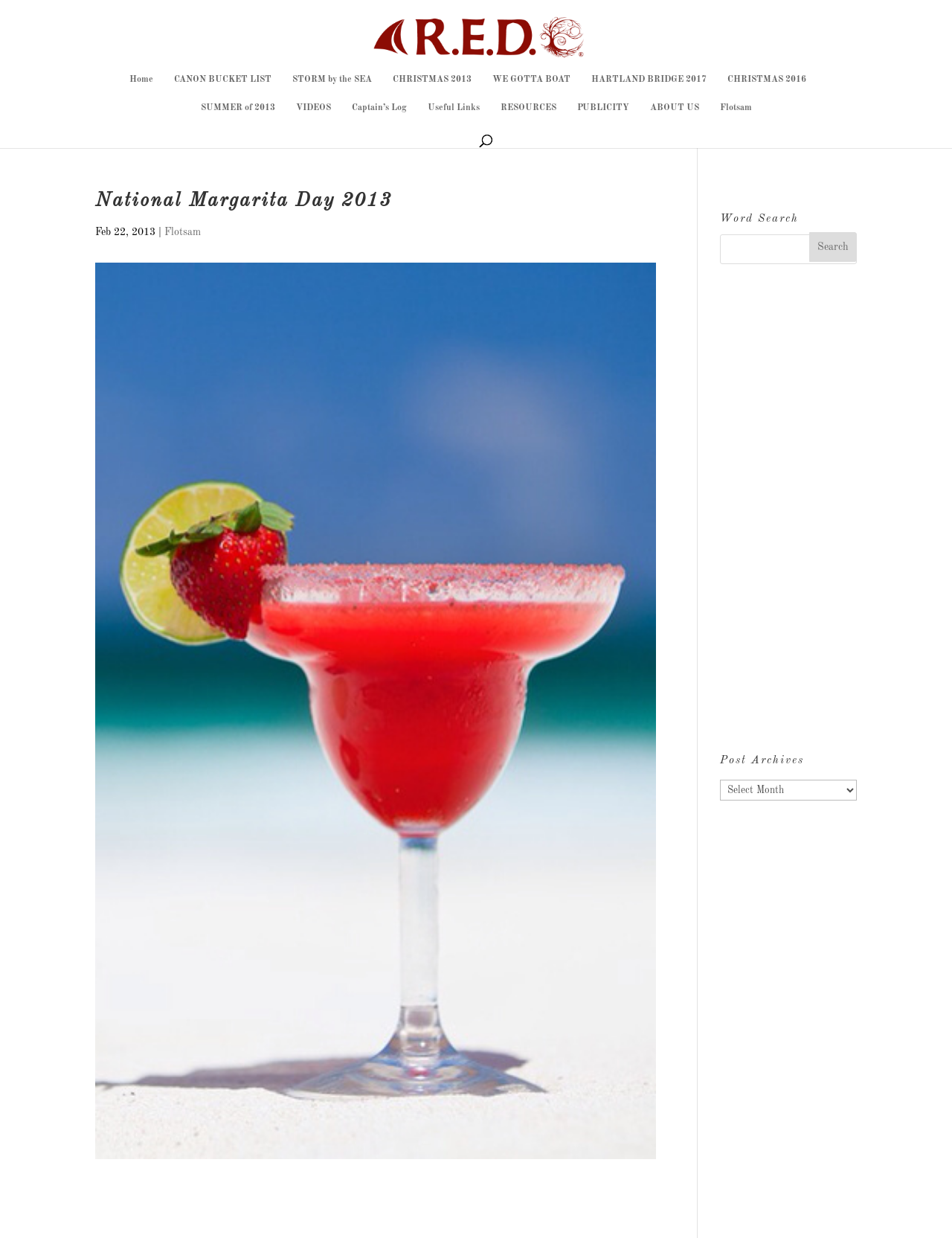Can you find and provide the title of the webpage?

National Margarita Day 2013